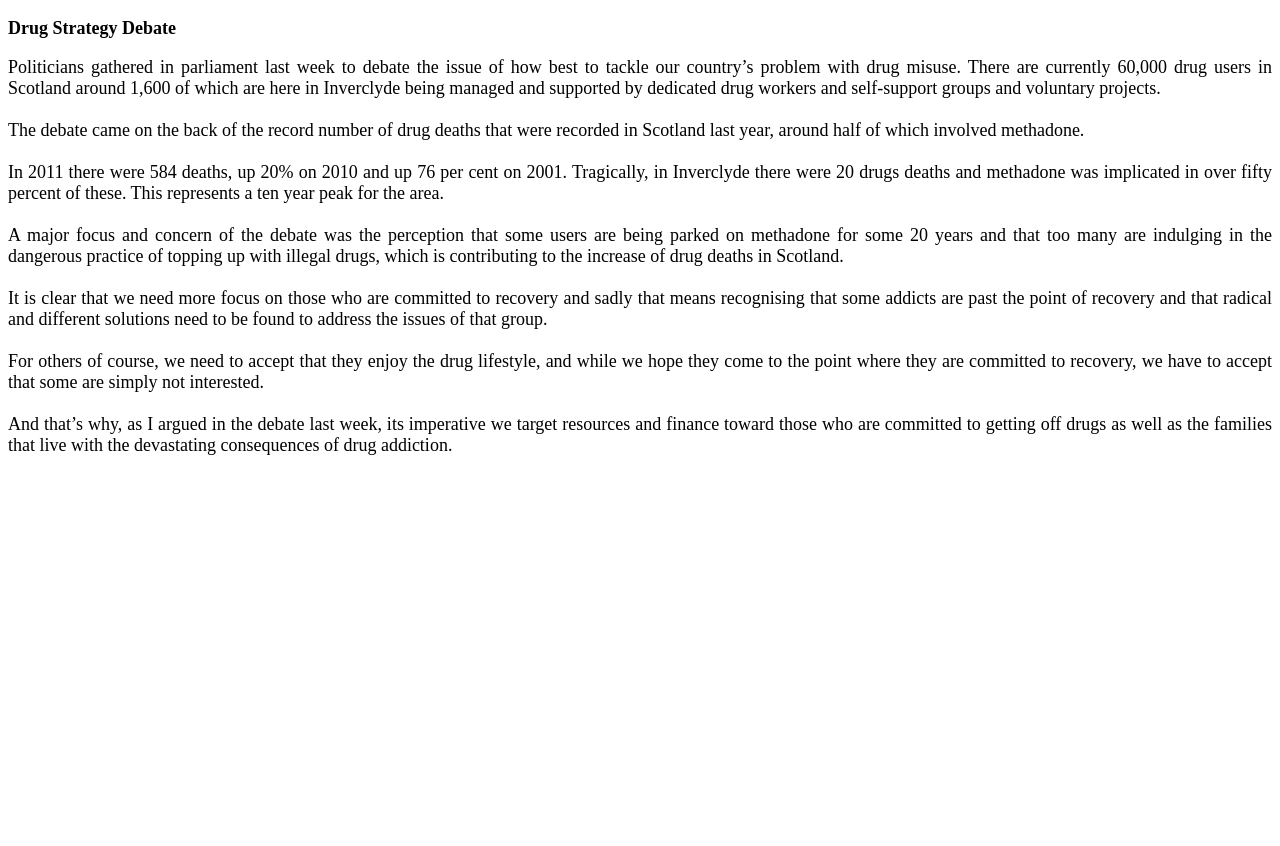Use a single word or phrase to answer the question: How many years have some users been on methadone?

20 years